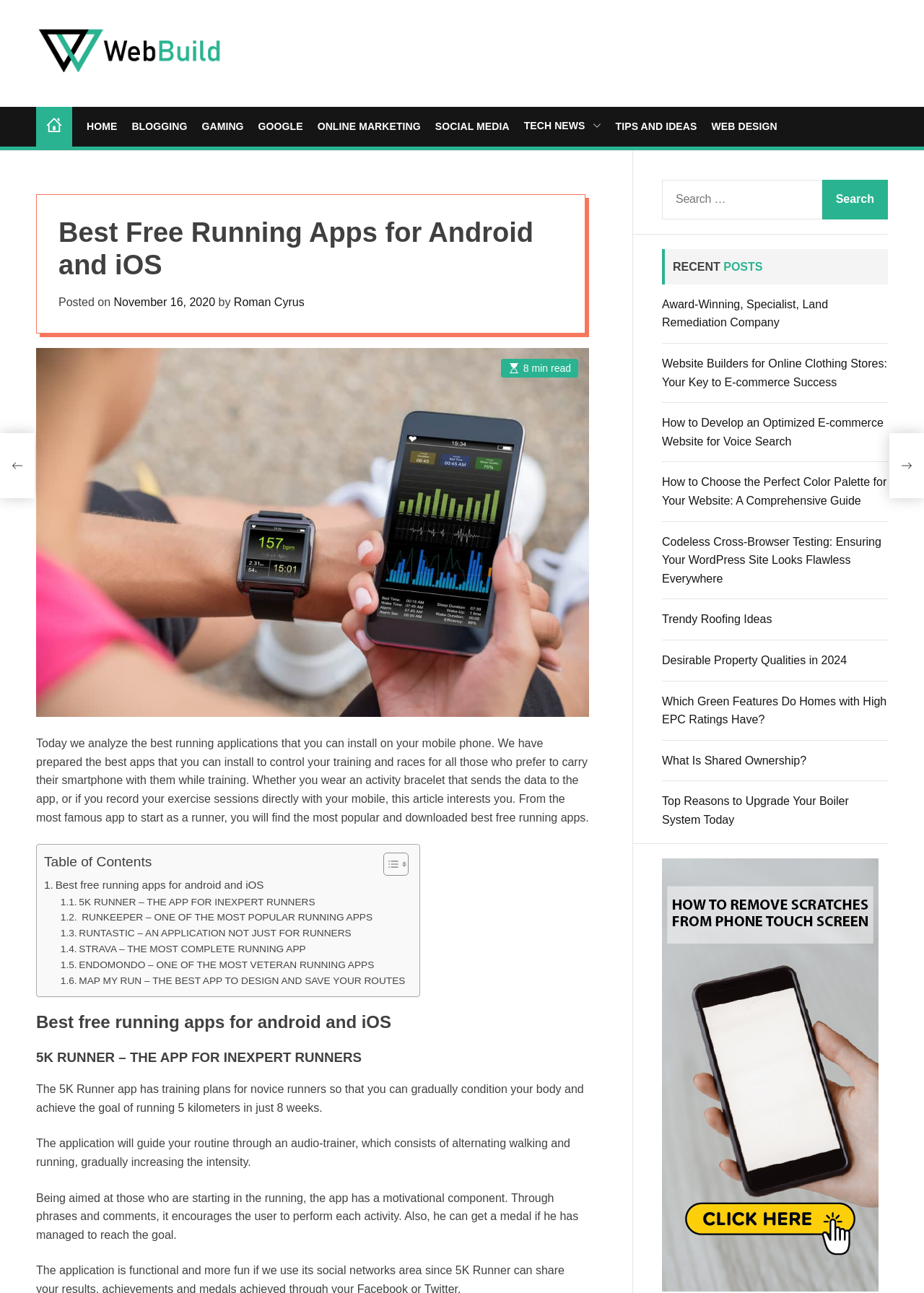How many links are in the navigation menu? Observe the screenshot and provide a one-word or short phrase answer.

9